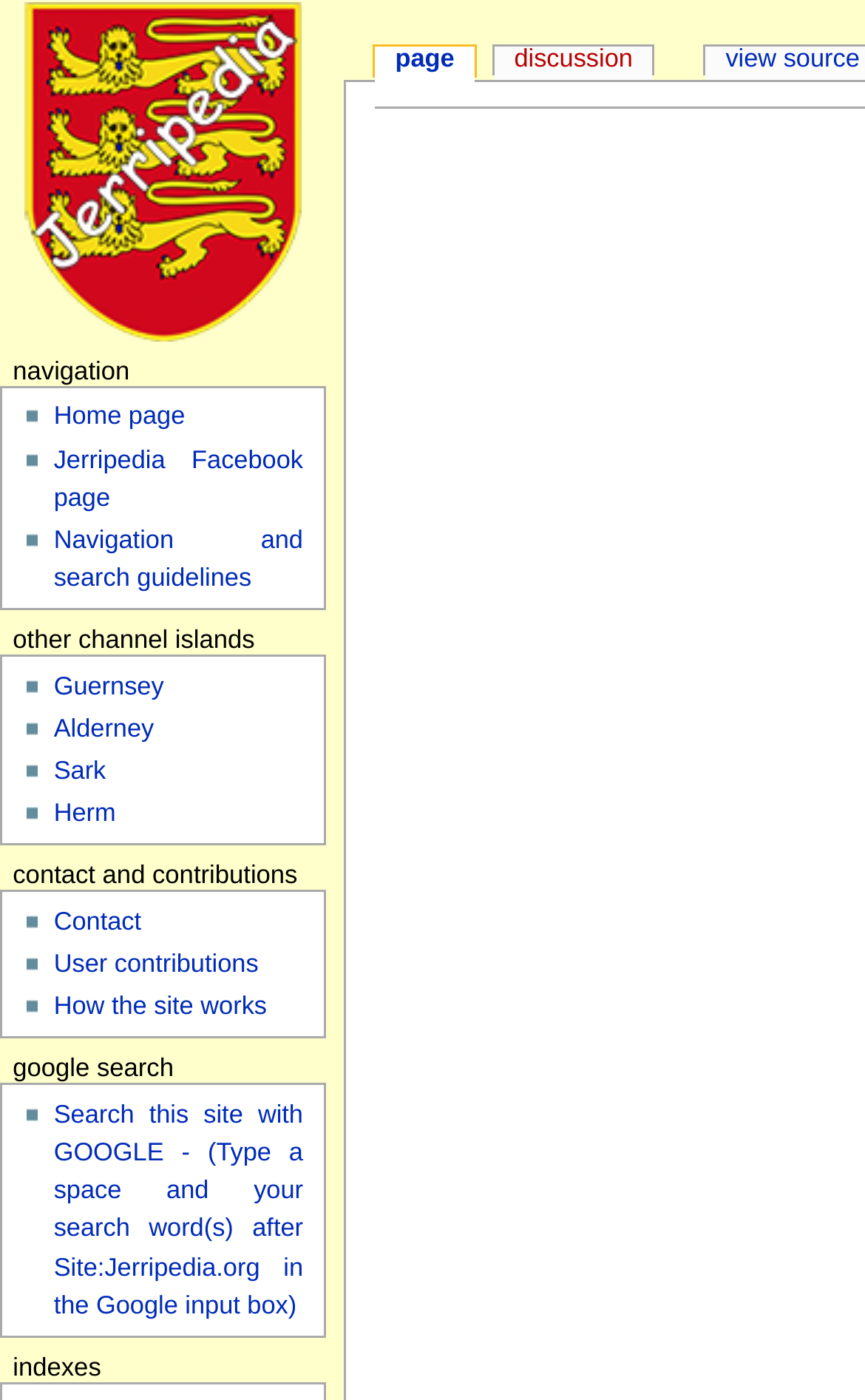How many sections are there on this webpage?
Using the visual information from the image, give a one-word or short-phrase answer.

5